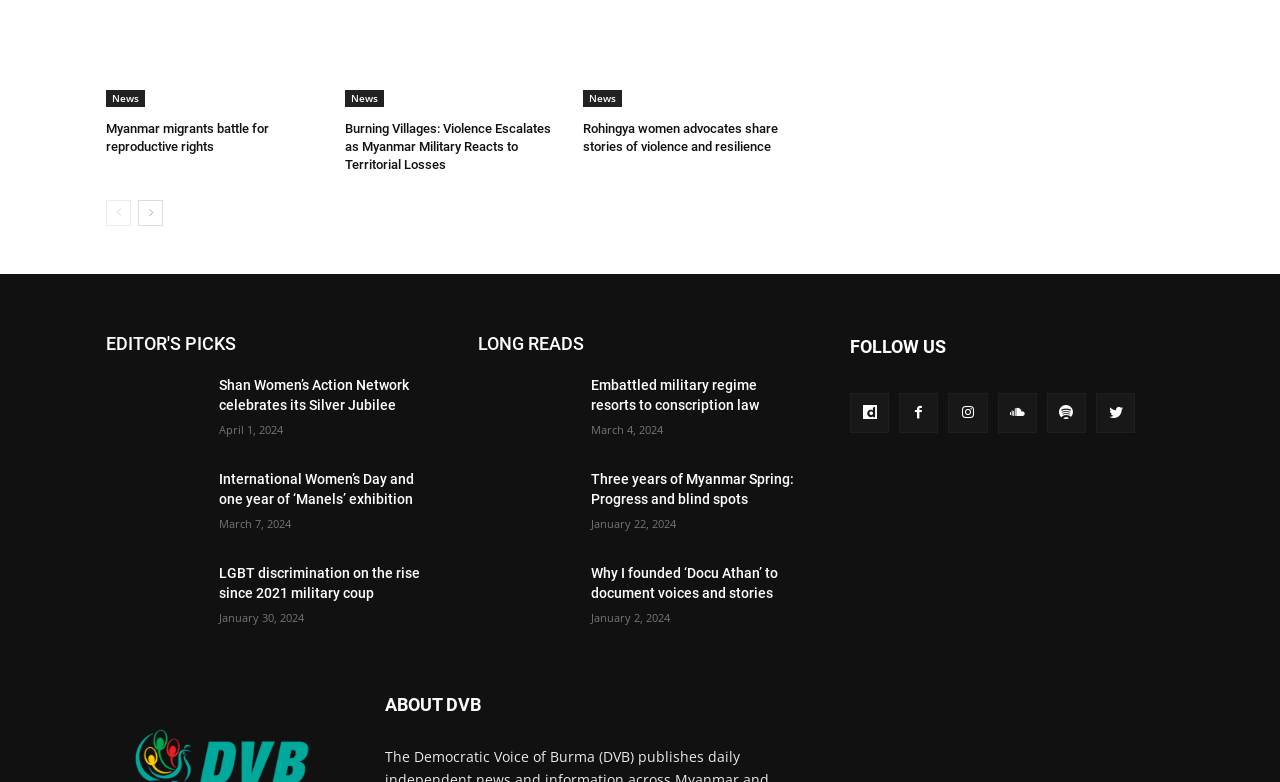Could you determine the bounding box coordinates of the clickable element to complete the instruction: "Click on 'News'"? Provide the coordinates as four float numbers between 0 and 1, i.e., [left, top, right, bottom].

[0.083, 0.115, 0.113, 0.137]